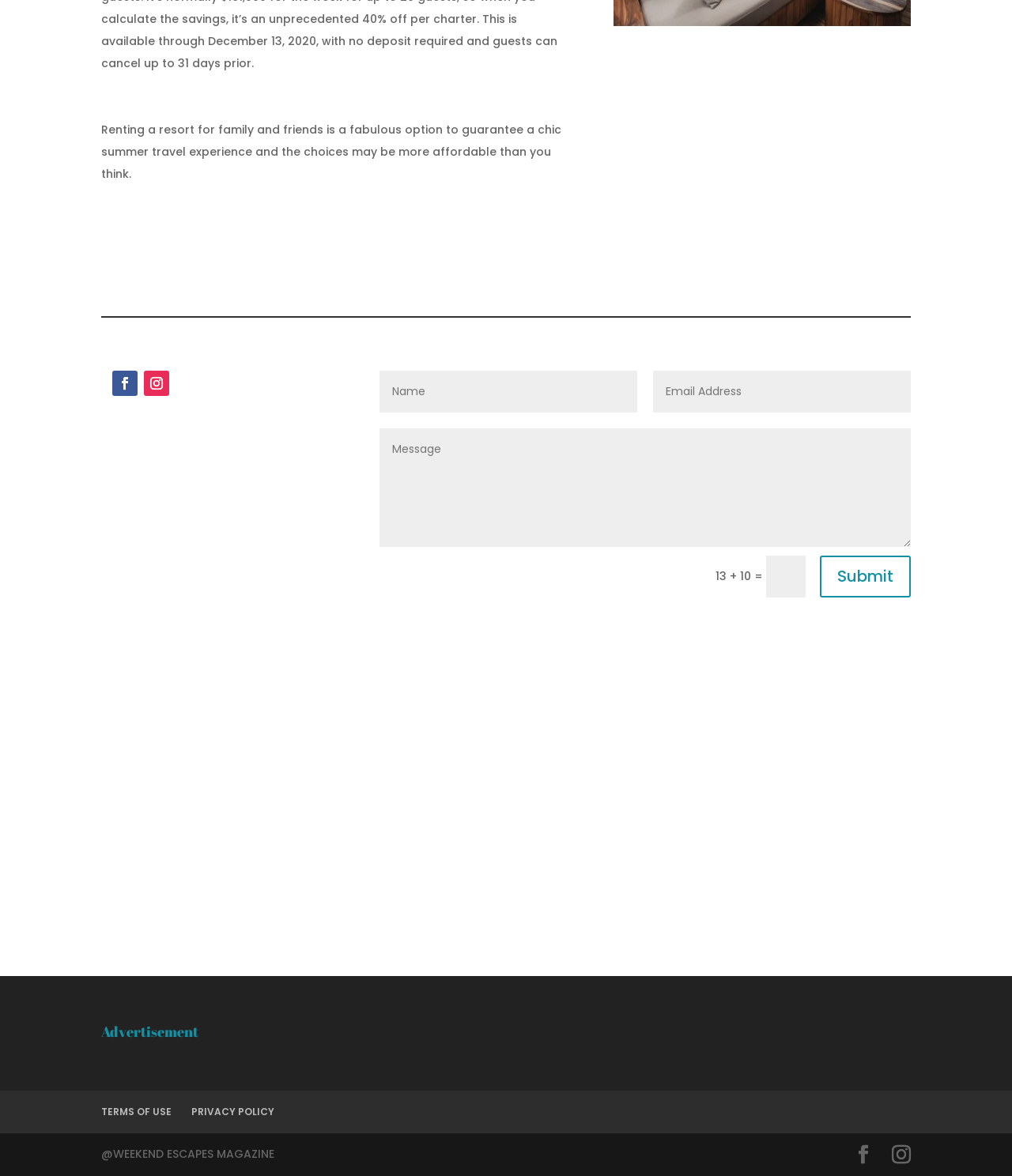Specify the bounding box coordinates of the area to click in order to execute this command: 'Enter text in the first contact form field'. The coordinates should consist of four float numbers ranging from 0 to 1, and should be formatted as [left, top, right, bottom].

[0.375, 0.315, 0.629, 0.351]